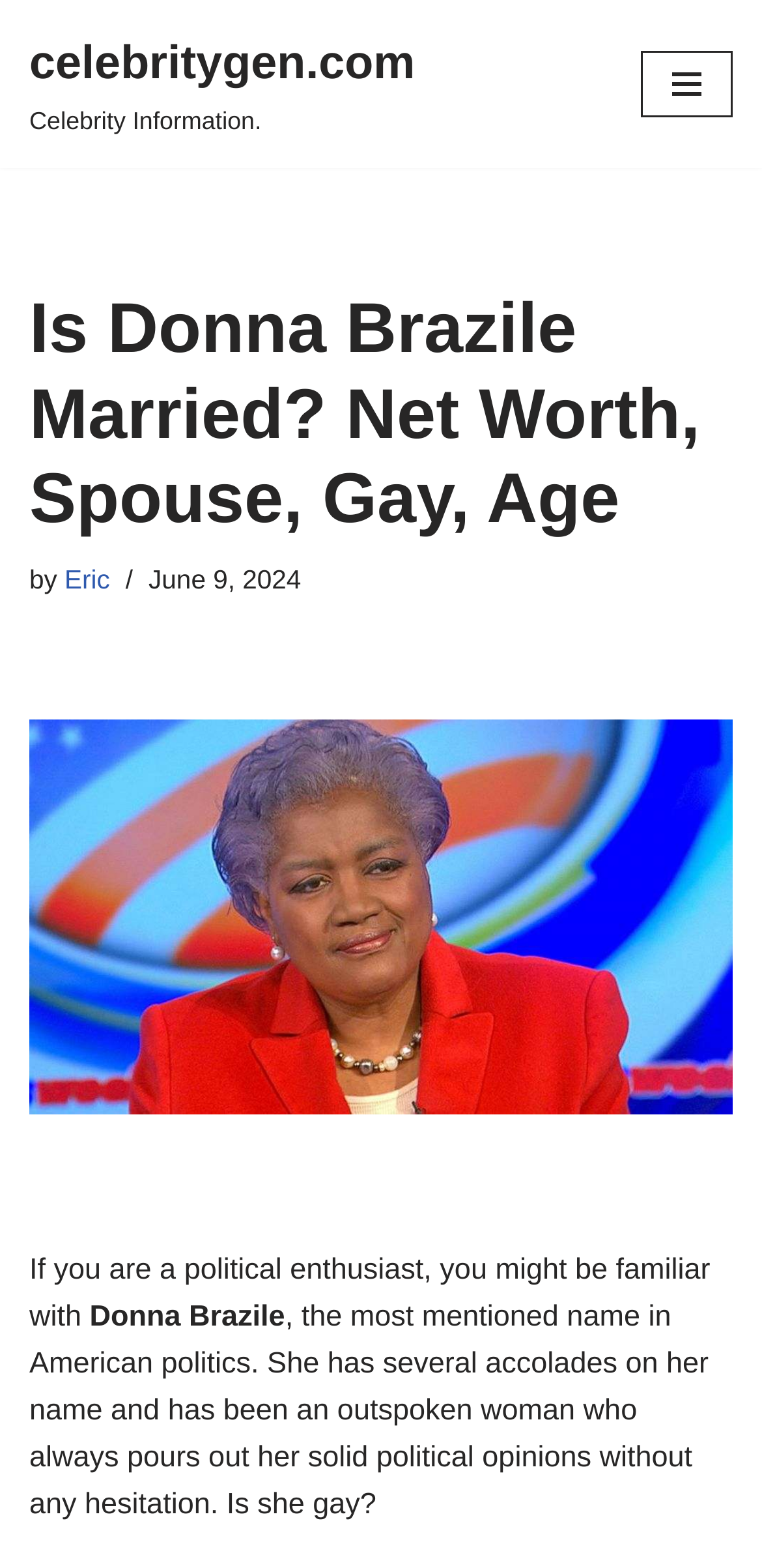What is the name of the author of the article?
With the help of the image, please provide a detailed response to the question.

The author's name is mentioned in the article as 'by Eric', which is located below the main heading and above the image of Donna Brazile.